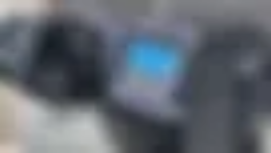Detail the scene shown in the image extensively.

The image appears to show a close-up view of a water treatment device or technology, featuring a sleek, modern design with a digital display panel. This panel likely includes indicators or settings that are essential for operating and monitoring the water softening process. The surrounding area suggests that this device is part of a larger installation, possibly within a residential or commercial setting. The context of this image aligns with topics related to water quality management and treatment solutions, emphasizing the importance of such systems in maintaining clean and safe water.